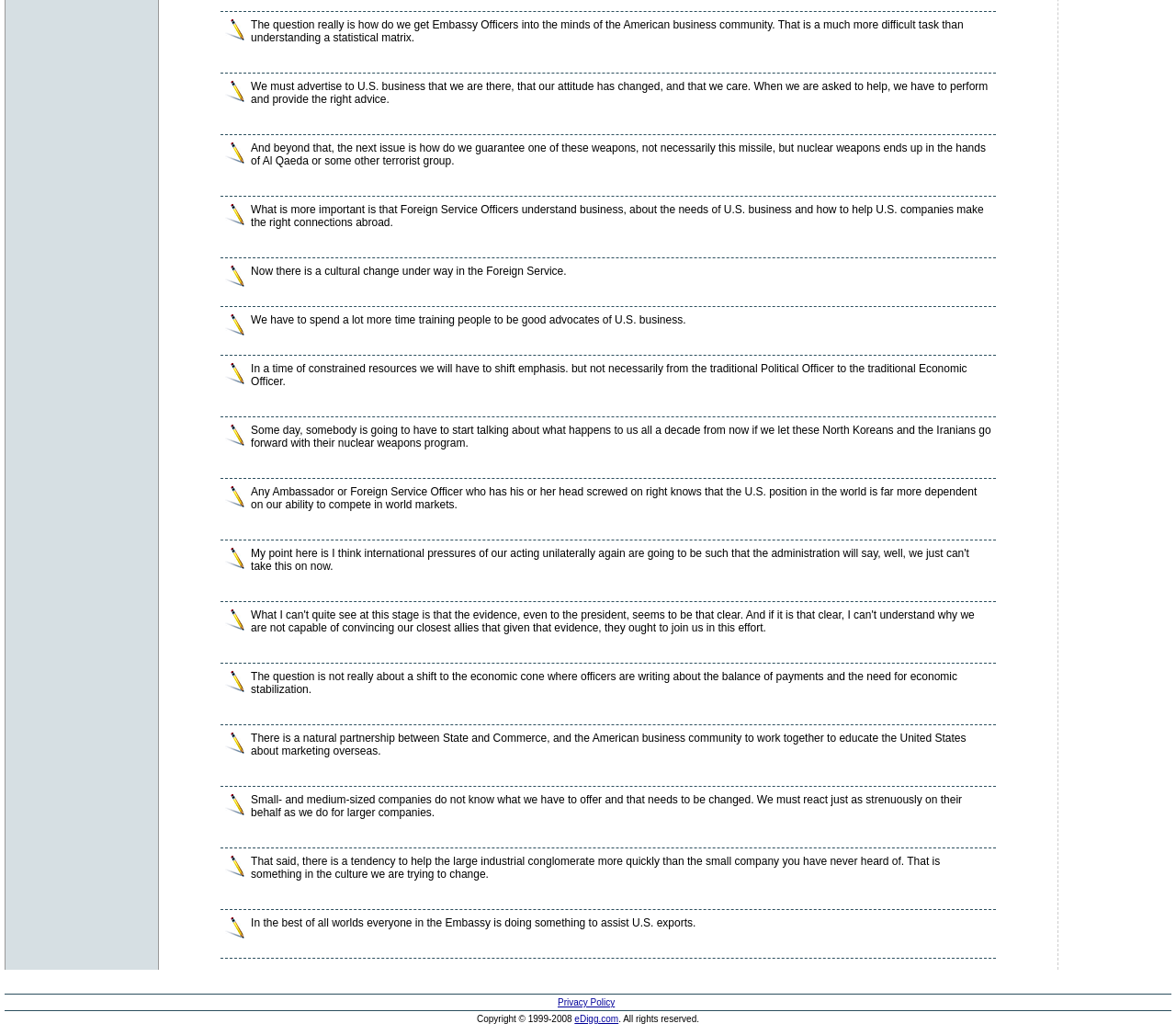Identify the bounding box coordinates of the HTML element based on this description: "Privacy Policy".

[0.474, 0.964, 0.523, 0.973]